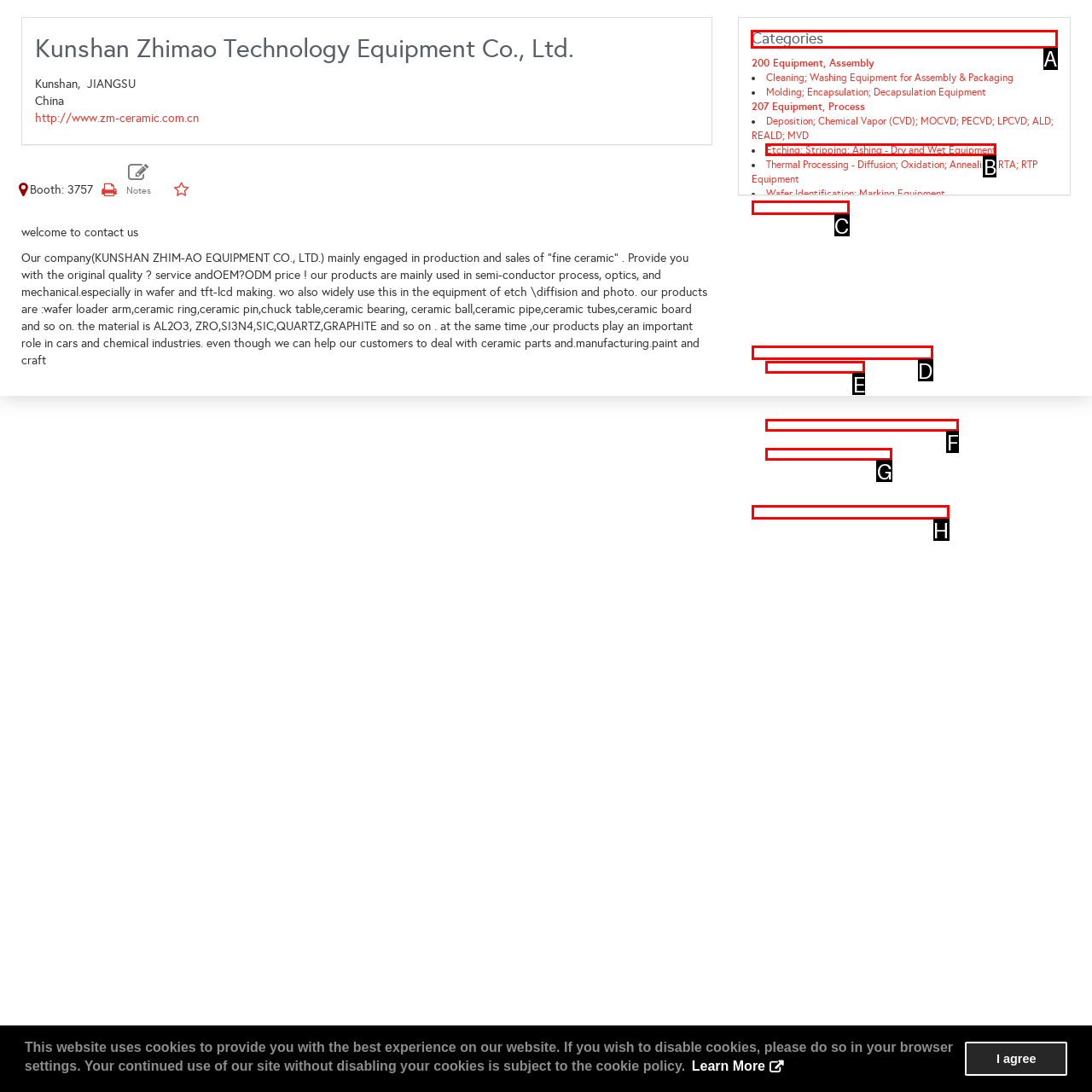Look at the highlighted elements in the screenshot and tell me which letter corresponds to the task: view categories.

A